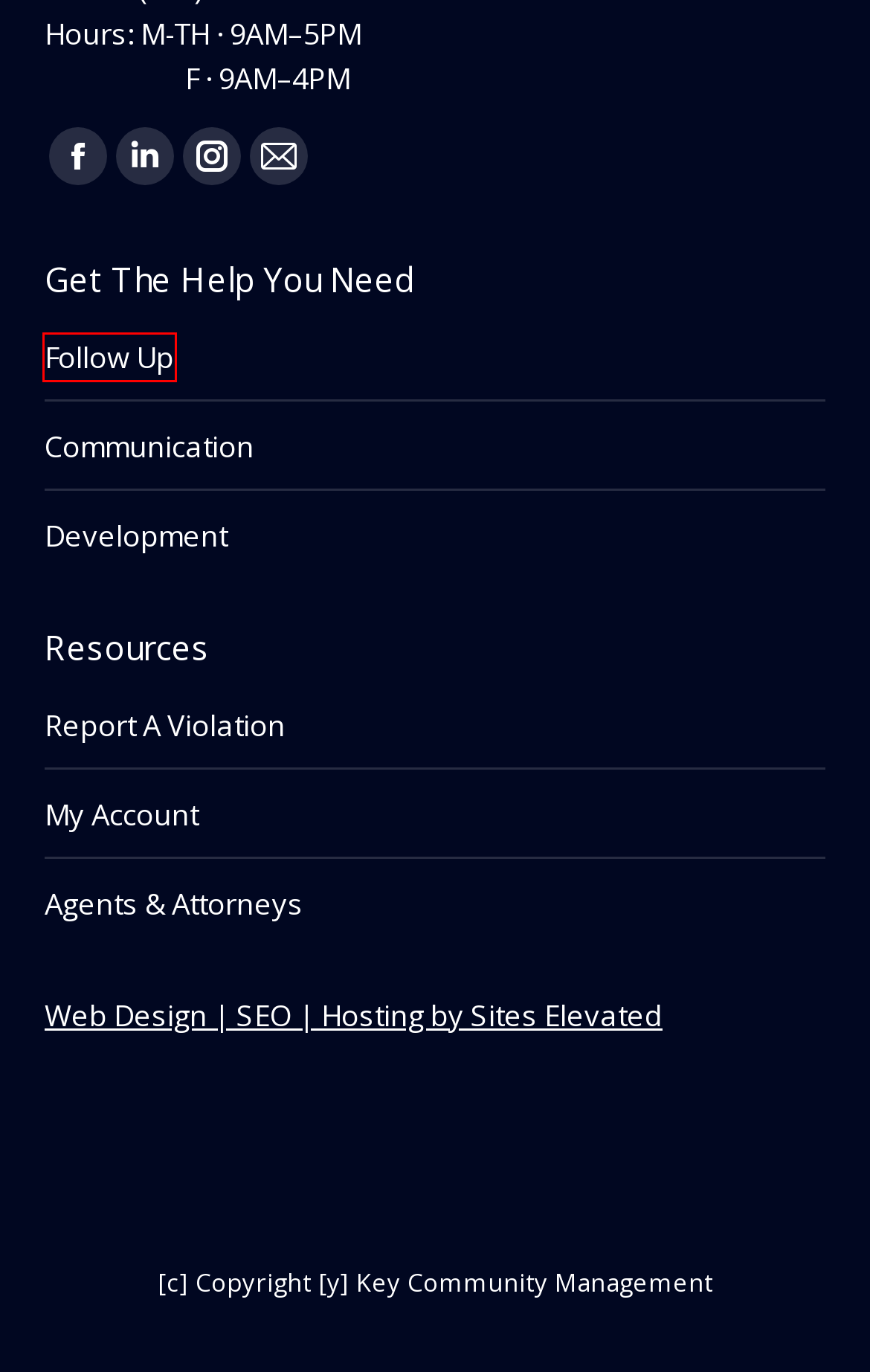You have a screenshot of a webpage with a red bounding box around an element. Choose the best matching webpage description that would appear after clicking the highlighted element. Here are the candidates:
A. Key CMI Communication – Key CMI
B. Sites Elevated - Siteselevated
C. Agents & Attorneys – Key CMI
D. Blog – Key CMI
E. Report A Violation – Key CMI
F. Following Up With HOA Board Members – Key CMI
G. Learn – Achieve – Develop – Success – Key CMI
H. Contact Key CMI – Key CMI

F